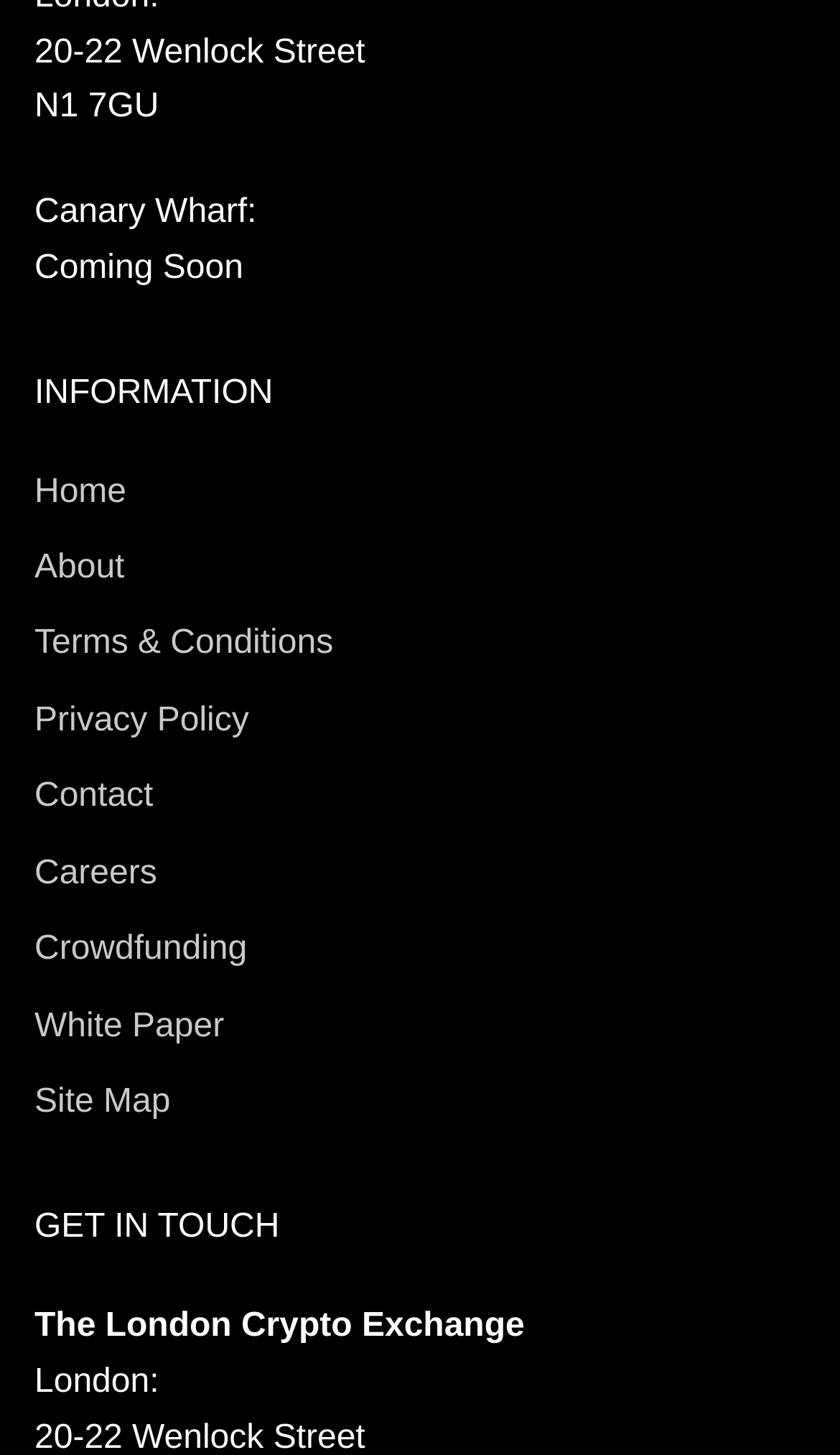Determine the bounding box for the described UI element: "Home".

[0.041, 0.325, 0.15, 0.35]